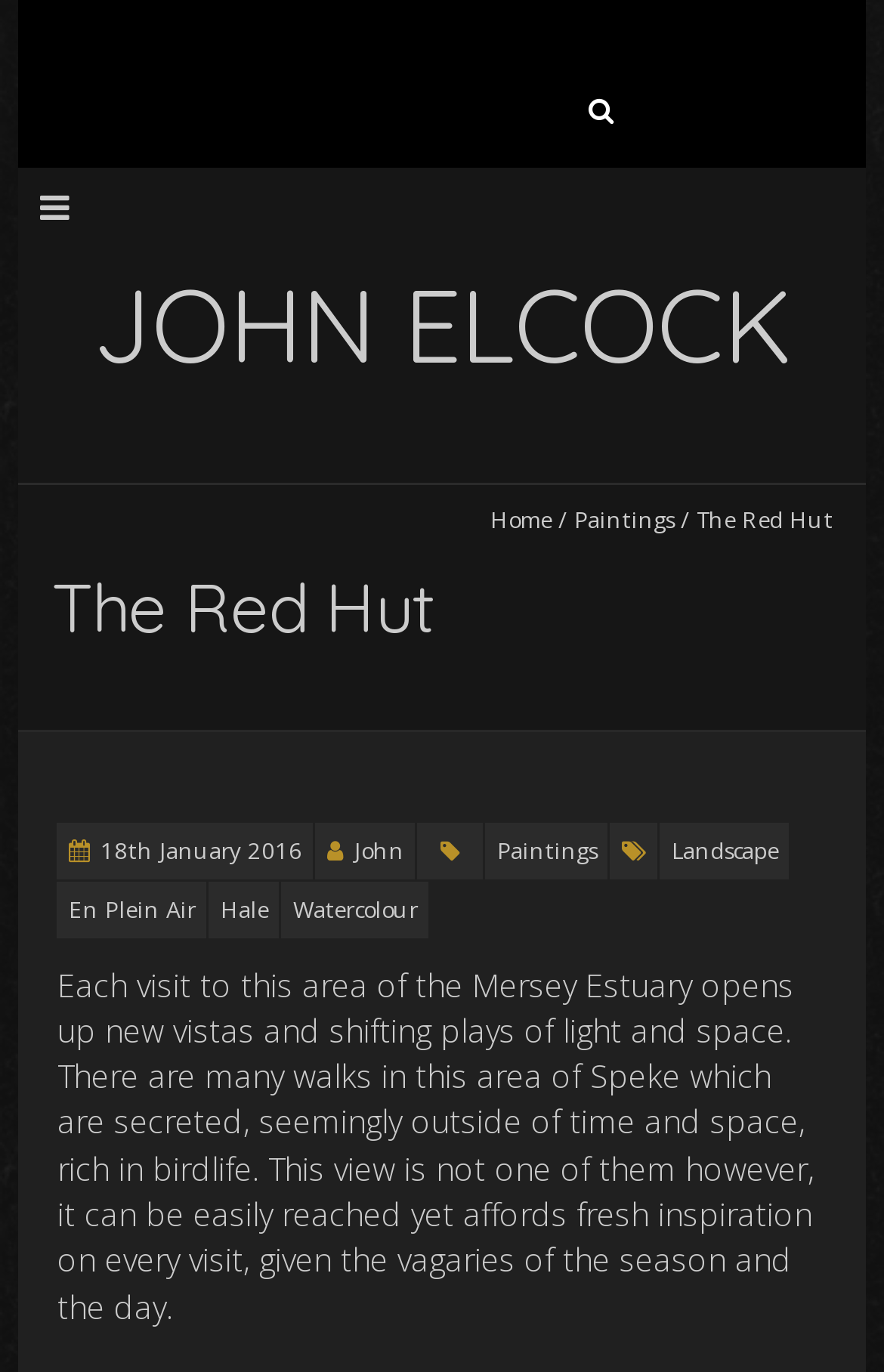Where is the location of the painting?
Refer to the image and provide a one-word or short phrase answer.

Mersey Estuary near Speke